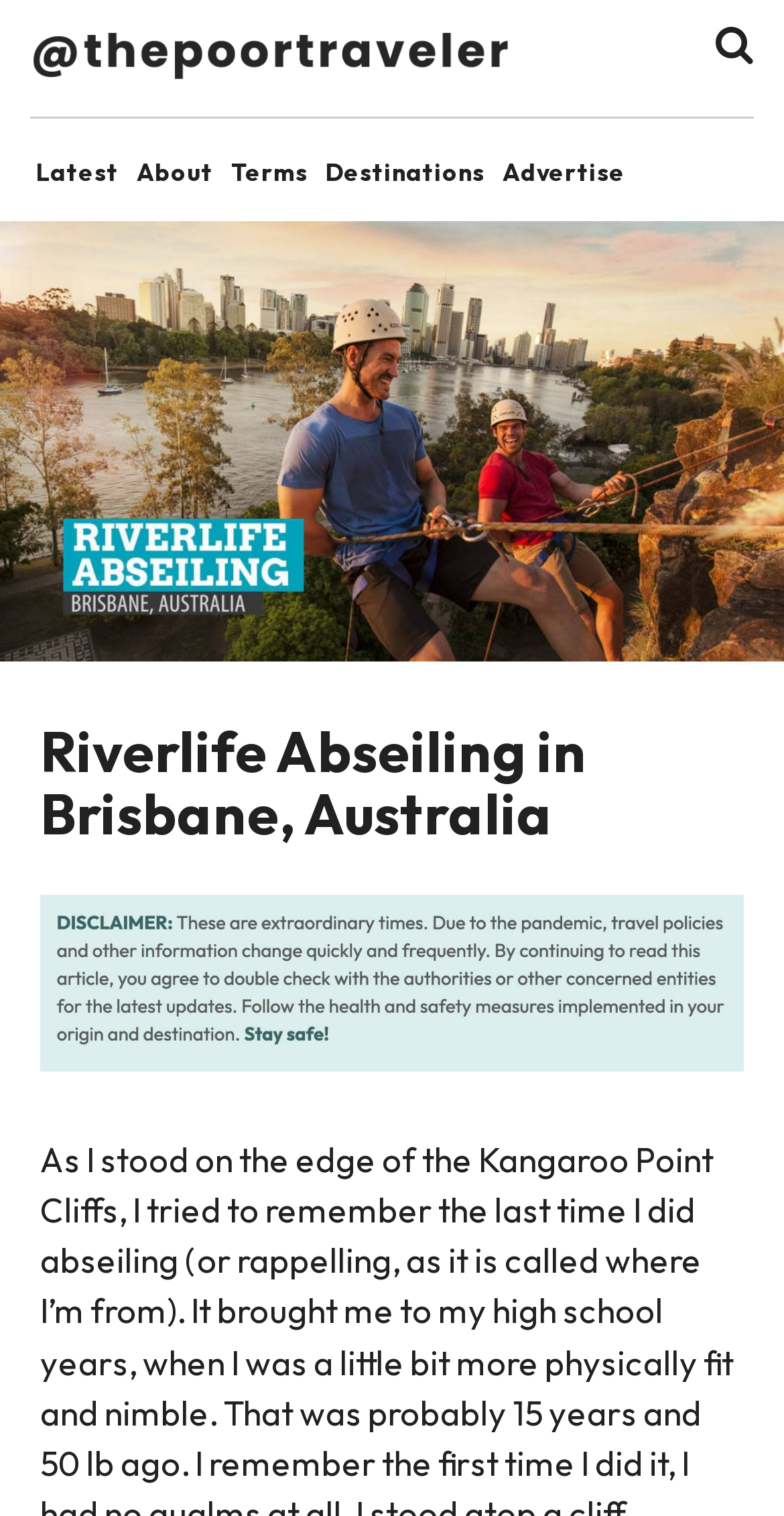Provide an in-depth caption for the webpage.

The webpage appears to be a blog post about Riverlife Abseiling in Brisbane, Australia. At the top of the page, there is a navigation menu with six links: an icon, Latest, About, Terms, Destinations, and Advertise, arranged horizontally from left to right.

Below the navigation menu, there is a large figure that spans the entire width of the page, containing an image related to Riverlife Abseiling in Brisbane, Australia. This image takes up a significant portion of the top section of the page.

Further down, there is a heading that reads "Riverlife Abseiling in Brisbane, Australia", which is centered on the page. Below the heading, there is a smaller image with a caption that mentions agreeing to double-check with authorities for the latest updates.

The overall content of the page seems to be focused on sharing an experience or providing information about Riverlife Abseiling in Brisbane, Australia, as hinted by the meta description.